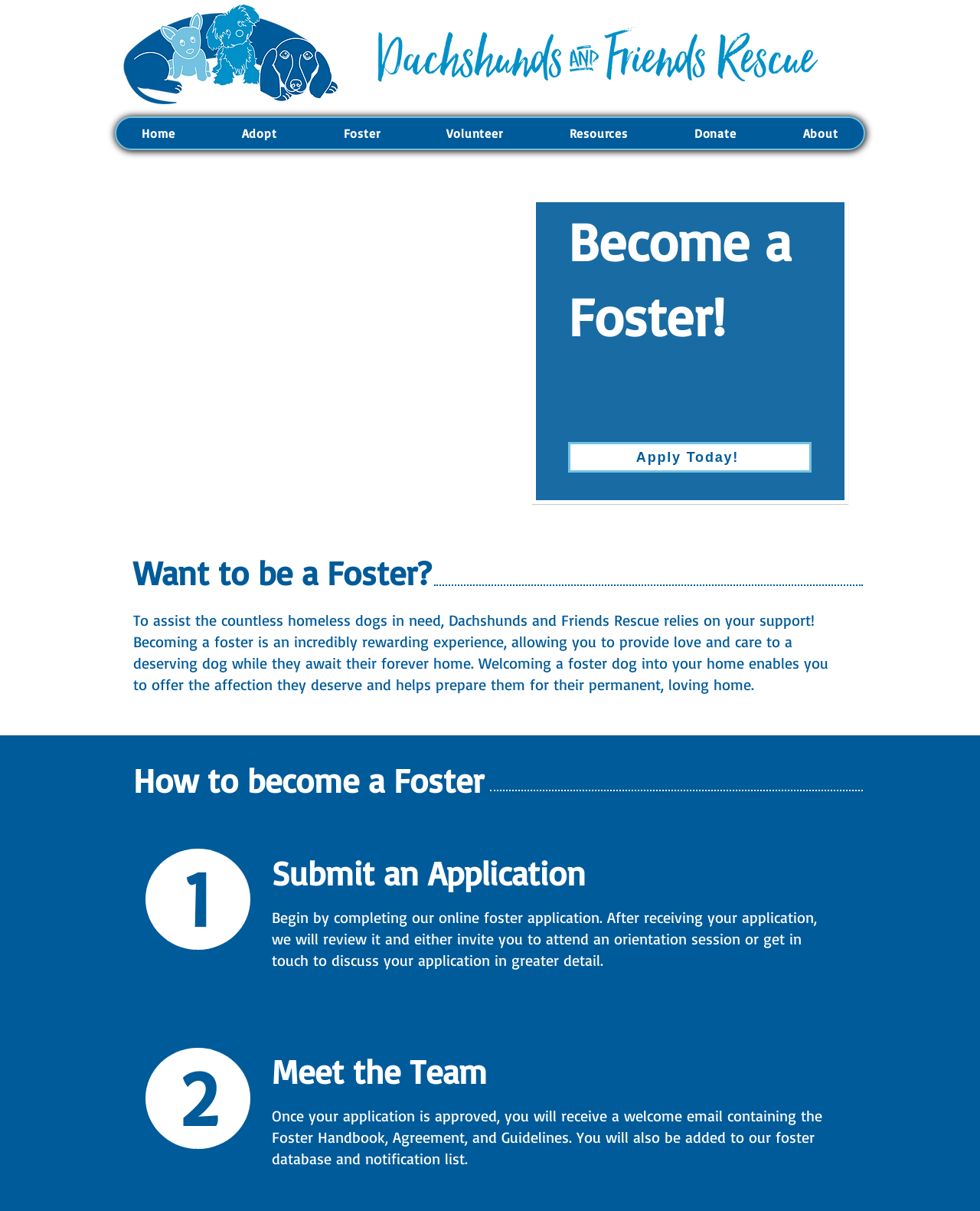Point out the bounding box coordinates of the section to click in order to follow this instruction: "Open TICKETS page".

None